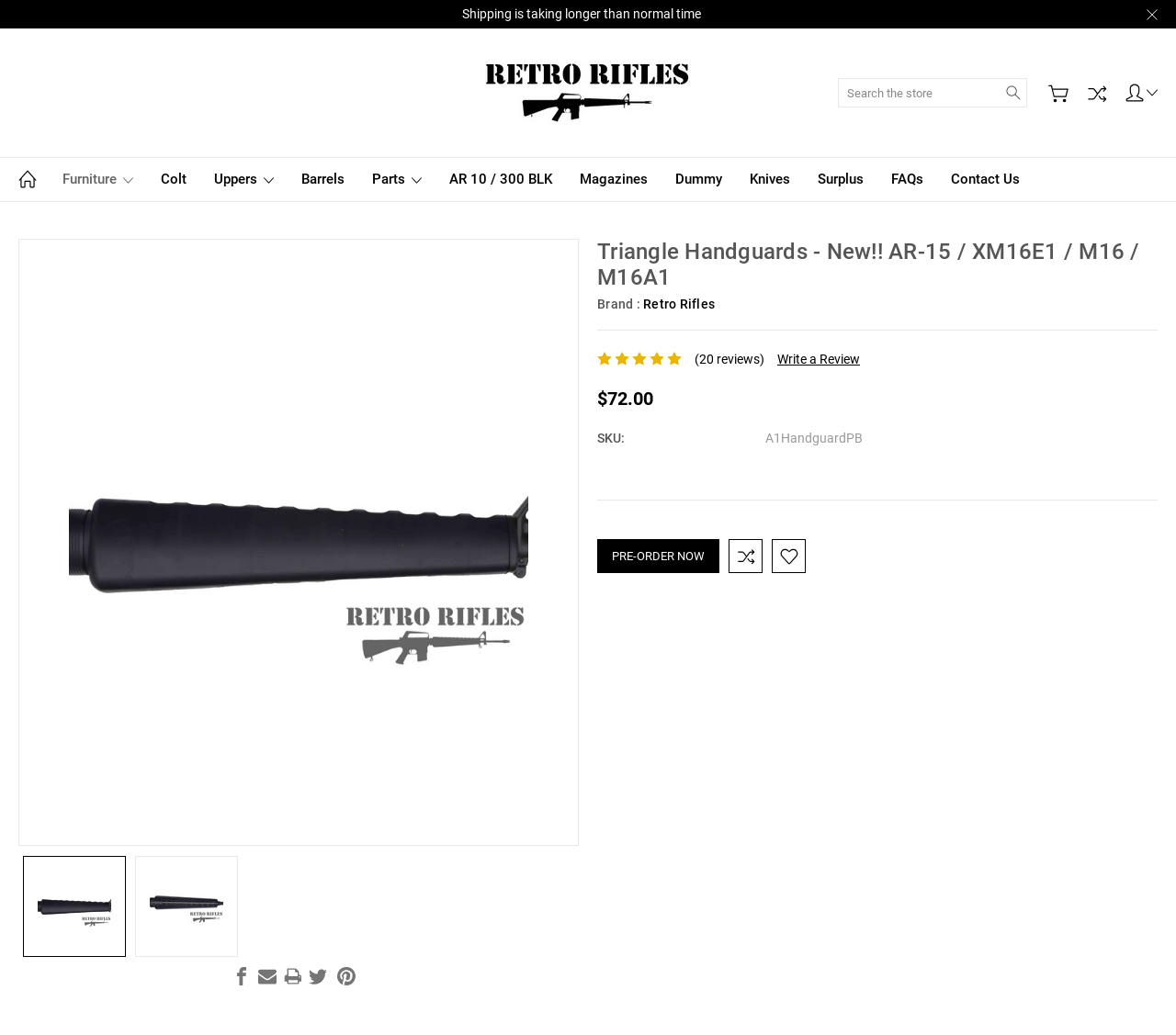Could you highlight the region that needs to be clicked to execute the instruction: "Pre-order the product now"?

[0.508, 0.521, 0.612, 0.554]